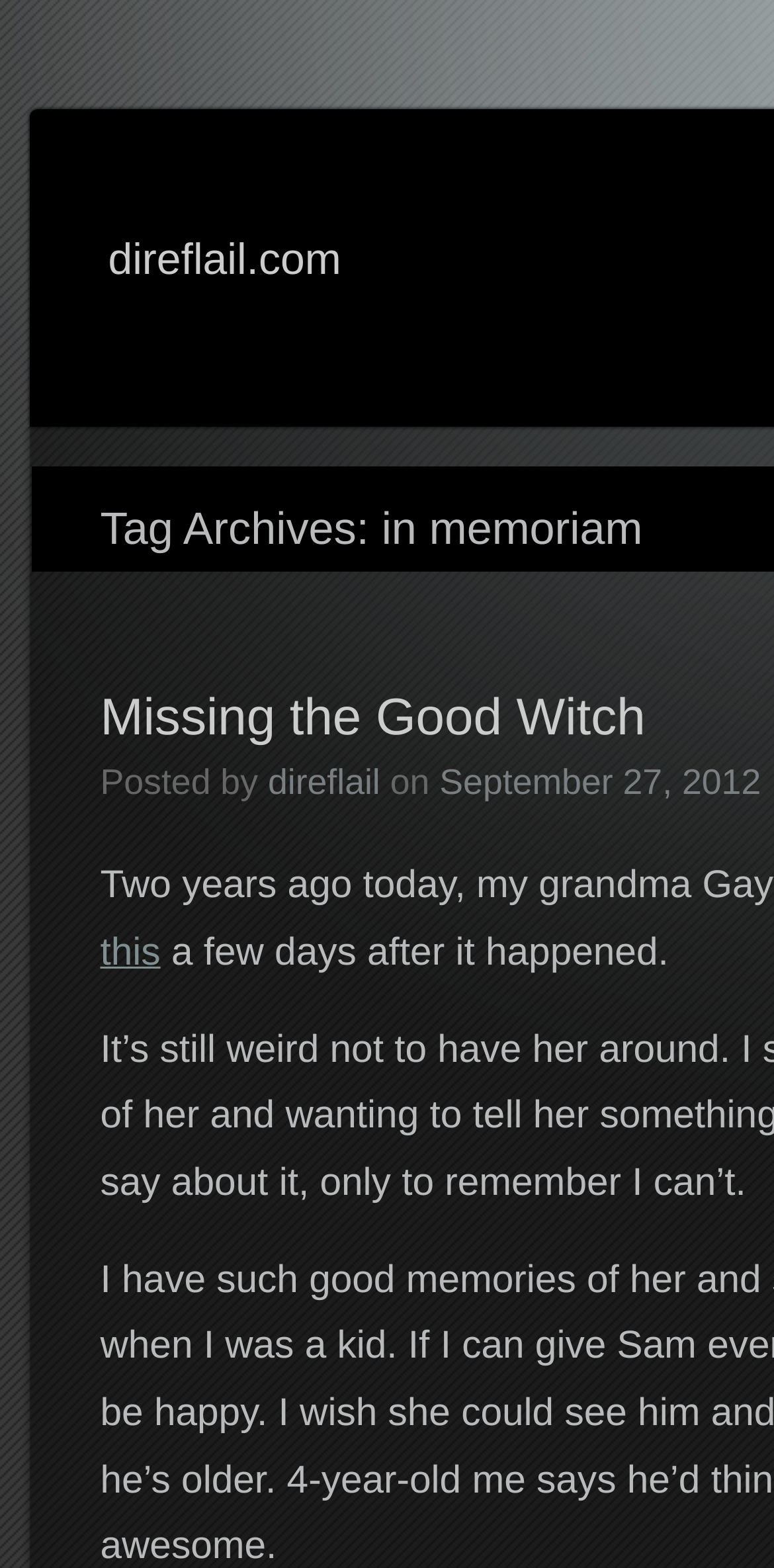Given the description: "Missing the Good Witch", determine the bounding box coordinates of the UI element. The coordinates should be formatted as four float numbers between 0 and 1, [left, top, right, bottom].

[0.129, 0.438, 0.834, 0.476]